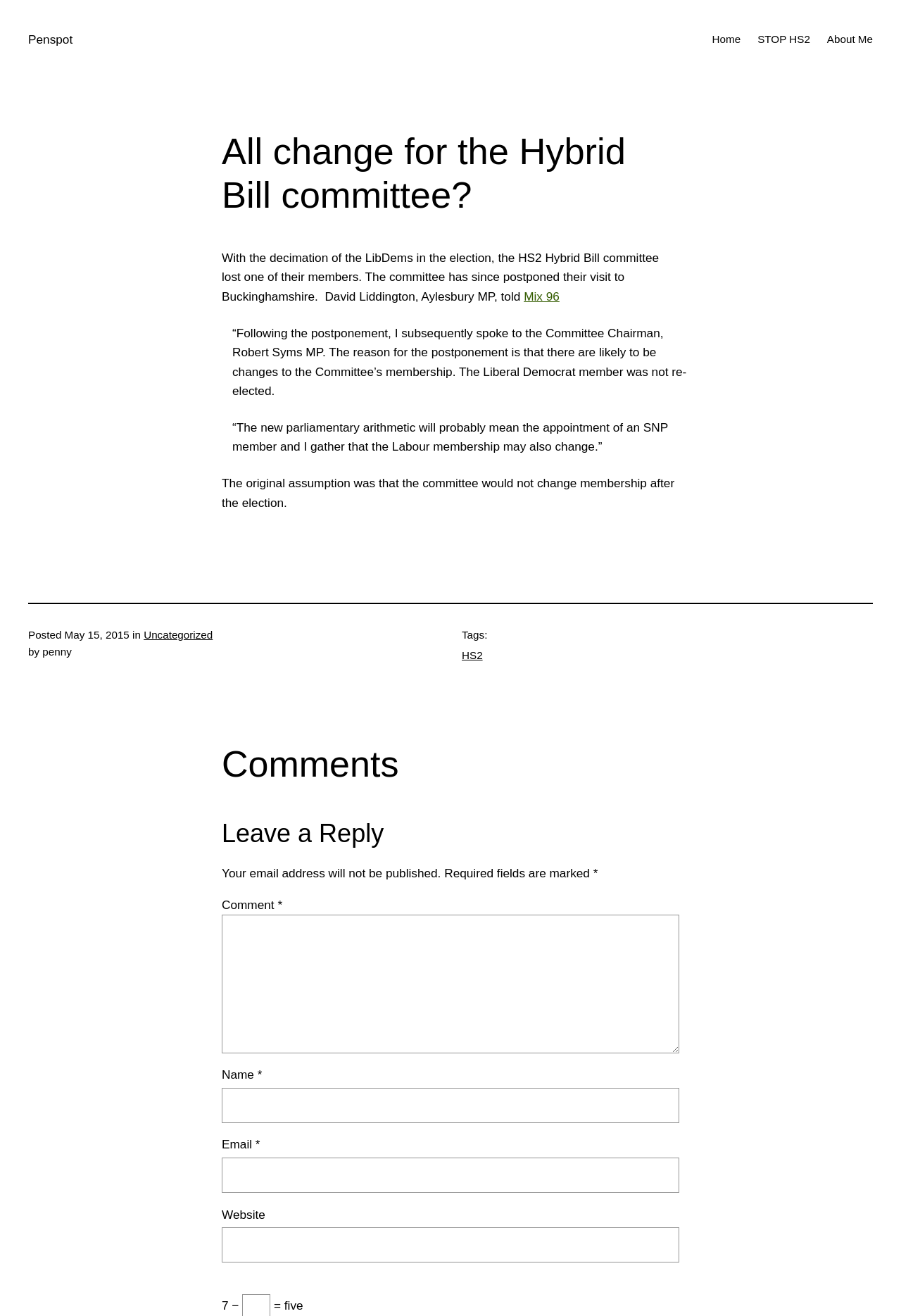Identify the bounding box coordinates of the area you need to click to perform the following instruction: "Click on the 'STOP HS2' link".

[0.841, 0.023, 0.899, 0.036]